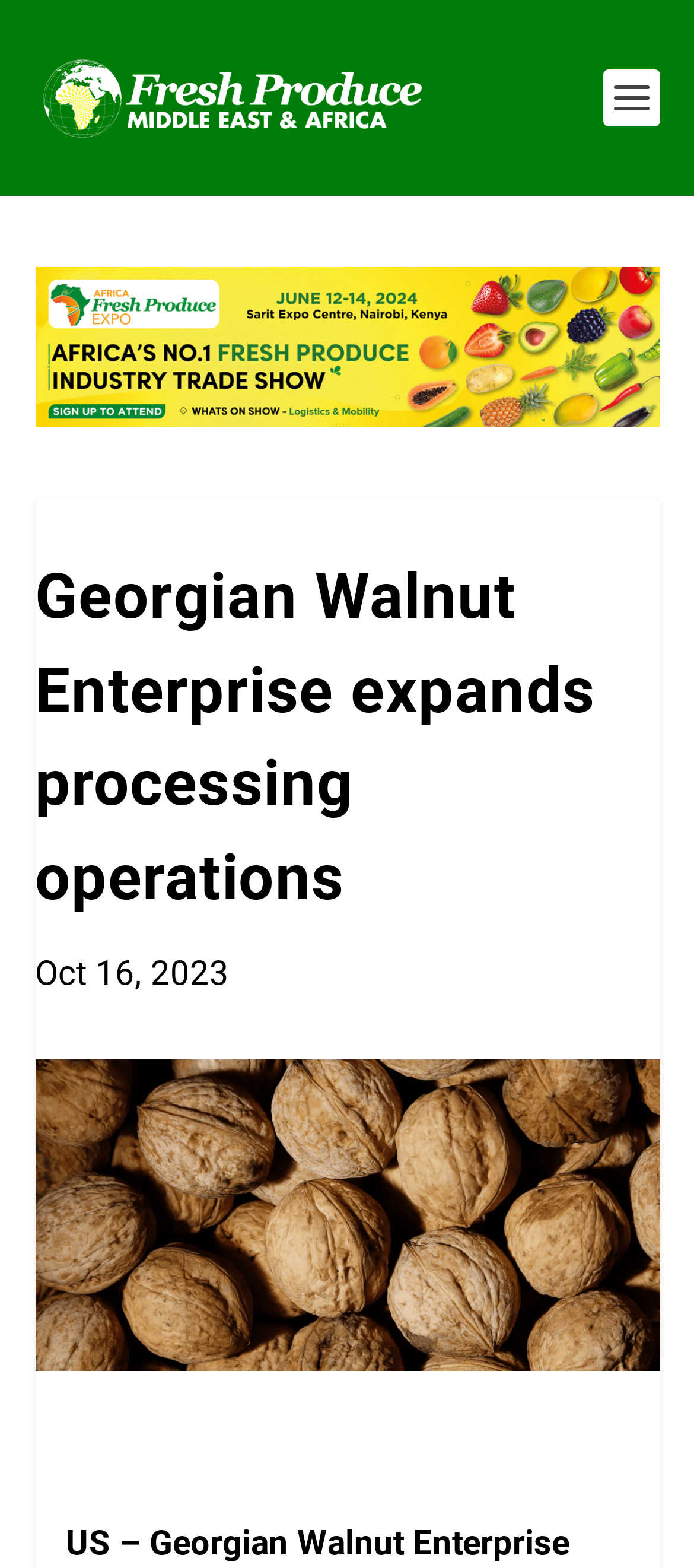From the image, can you give a detailed response to the question below:
What is the date of the news?

I found the date of the news by looking at the text element that says 'Oct 16, 2023' which is located below the main heading of the webpage.